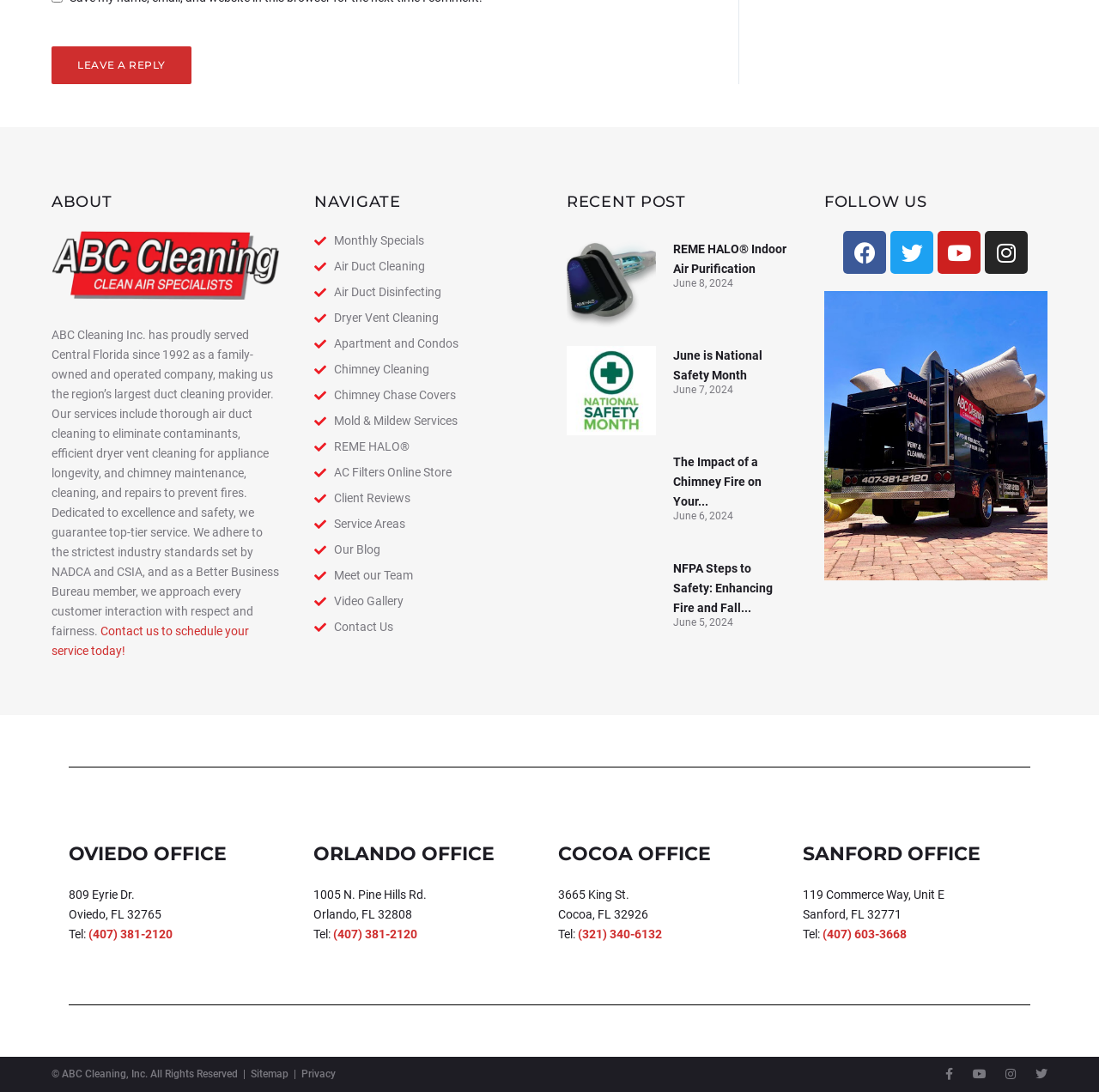Determine the coordinates of the bounding box for the clickable area needed to execute this instruction: "Follow ABC Cleaning Inc. on Facebook".

[0.768, 0.212, 0.807, 0.251]